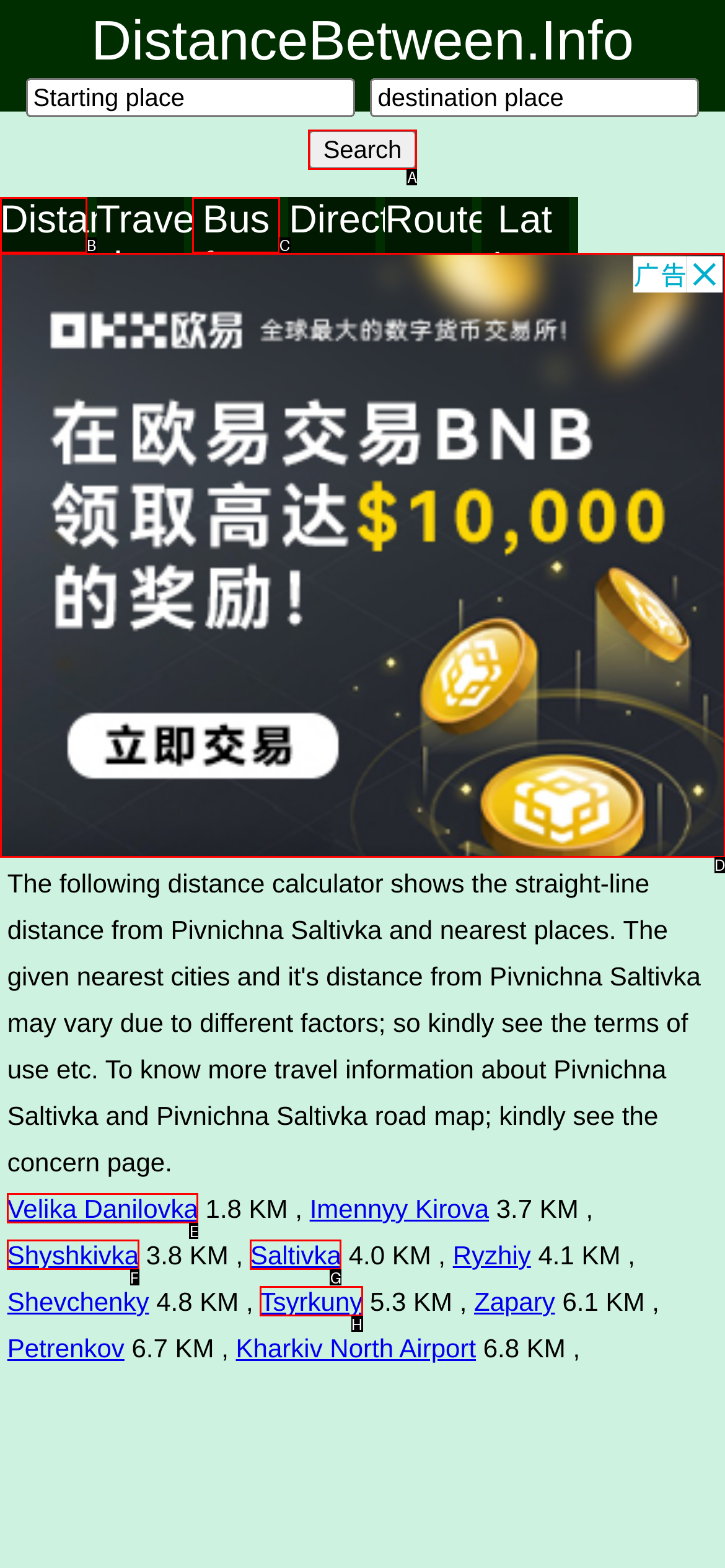Which option should be clicked to execute the following task: Click Search? Respond with the letter of the selected option.

A